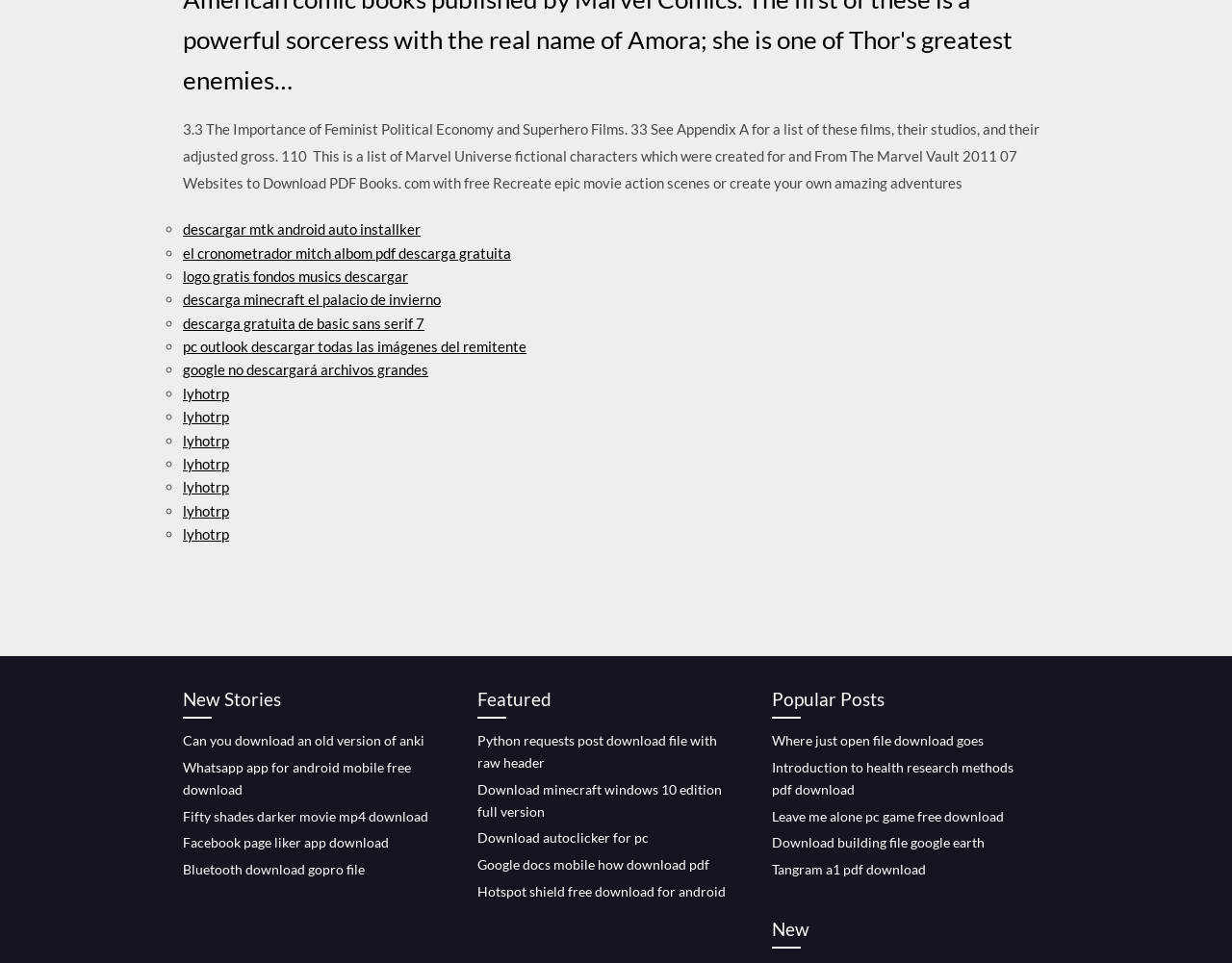Identify and provide the bounding box coordinates of the UI element described: "lyhotrp". The coordinates should be formatted as [left, top, right, bottom], with each number being a float between 0 and 1.

[0.148, 0.399, 0.186, 0.417]